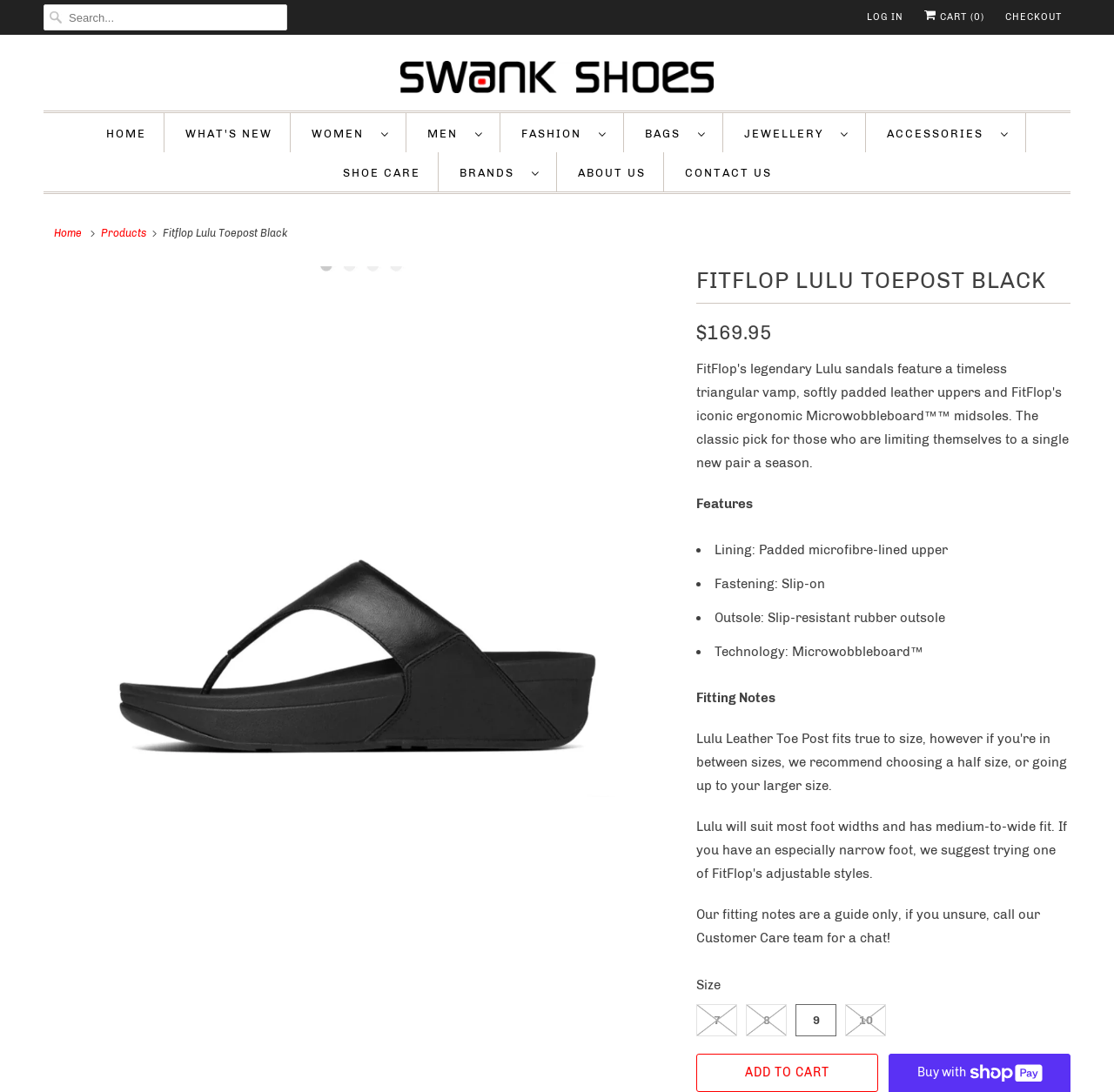Locate the primary heading on the webpage and return its text.

FITFLOP LULU TOEPOST BLACK